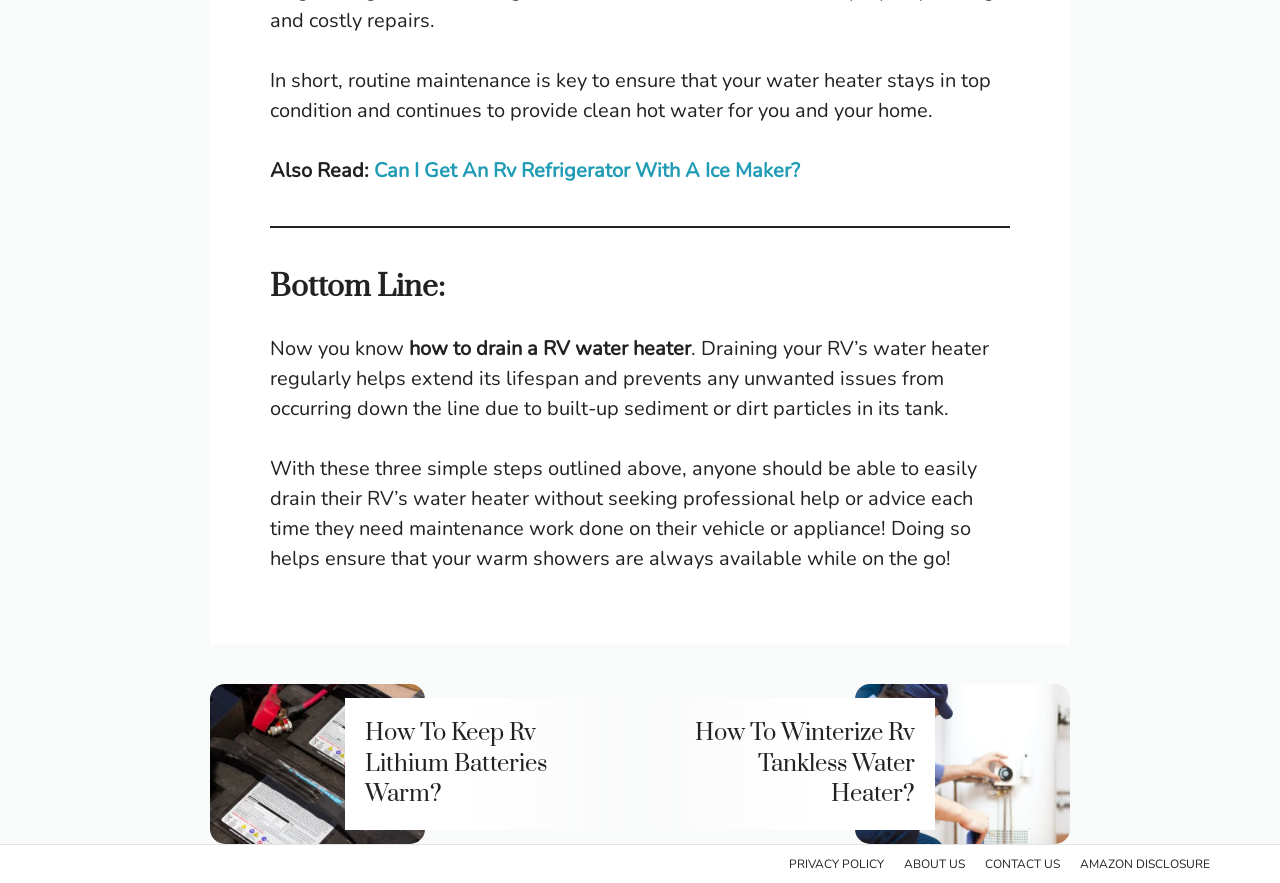Please respond in a single word or phrase: 
What can be found at the bottom of the webpage?

Links to privacy policy and about us